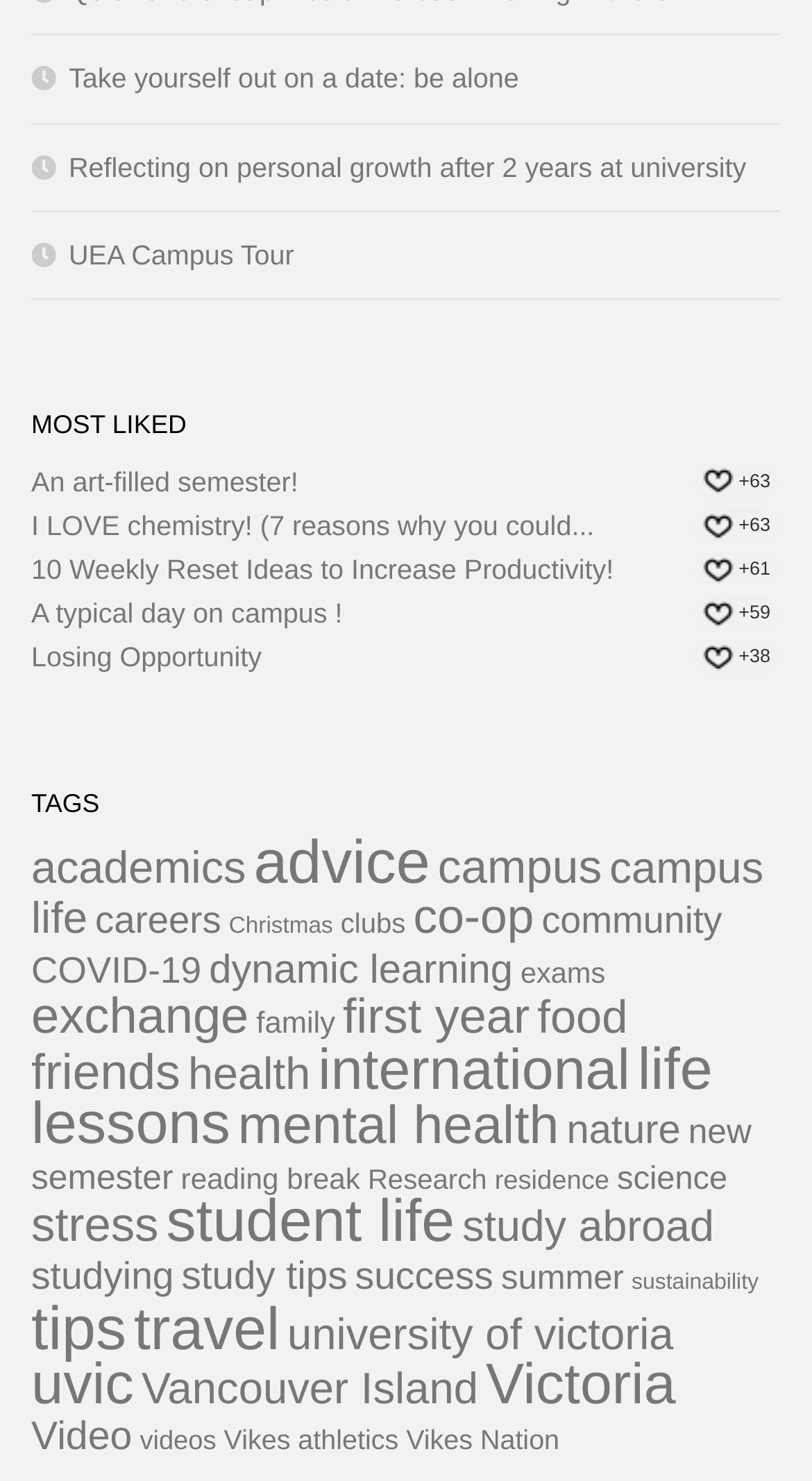How many tags are there?
Answer the question with detailed information derived from the image.

I counted the number of links under the 'TAGS' heading, which are all the tags, and found that there are 30 of them.